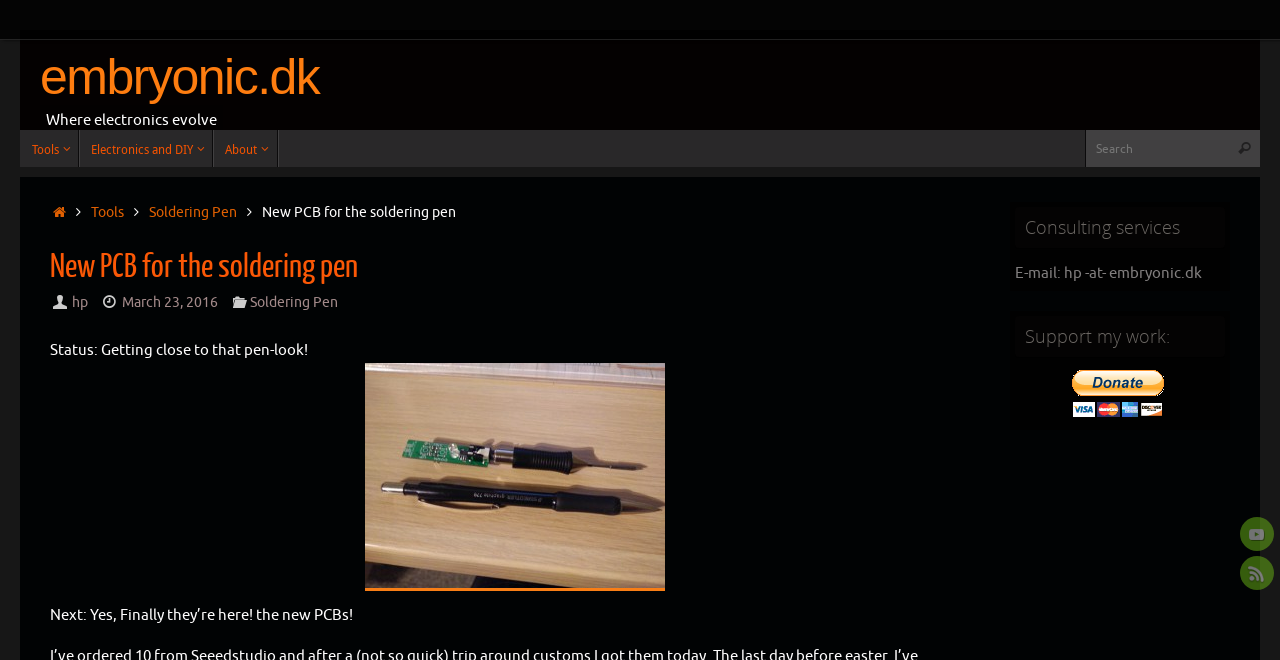Use the information in the screenshot to answer the question comprehensively: What is the website's tagline?

I found the tagline 'Where electronics evolve' on the top-left corner of the webpage, which suggests that the website is related to electronics and innovation.